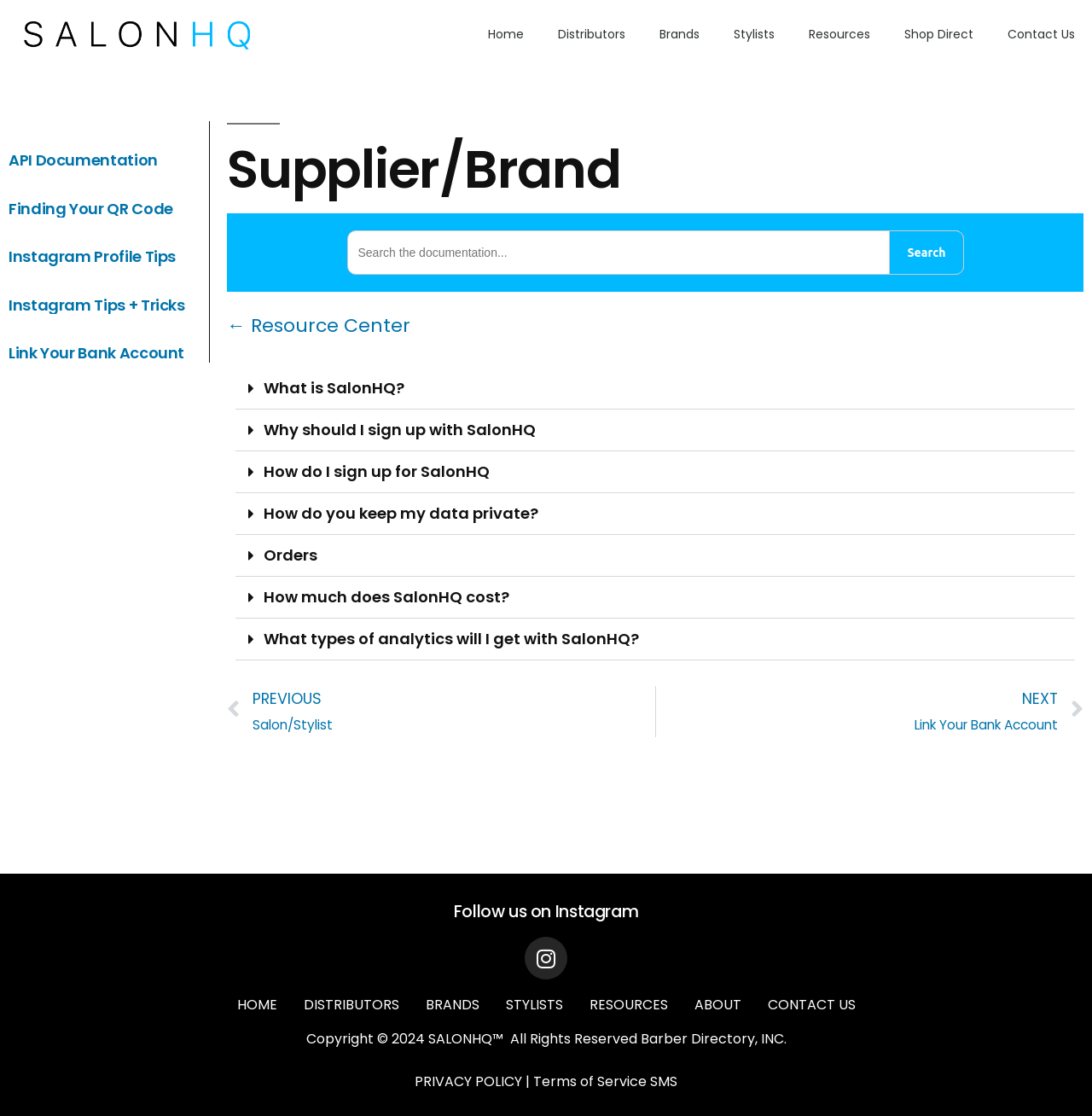Determine the bounding box coordinates for the area that should be clicked to carry out the following instruction: "Follow SalonHQ on Instagram".

[0.48, 0.84, 0.52, 0.878]